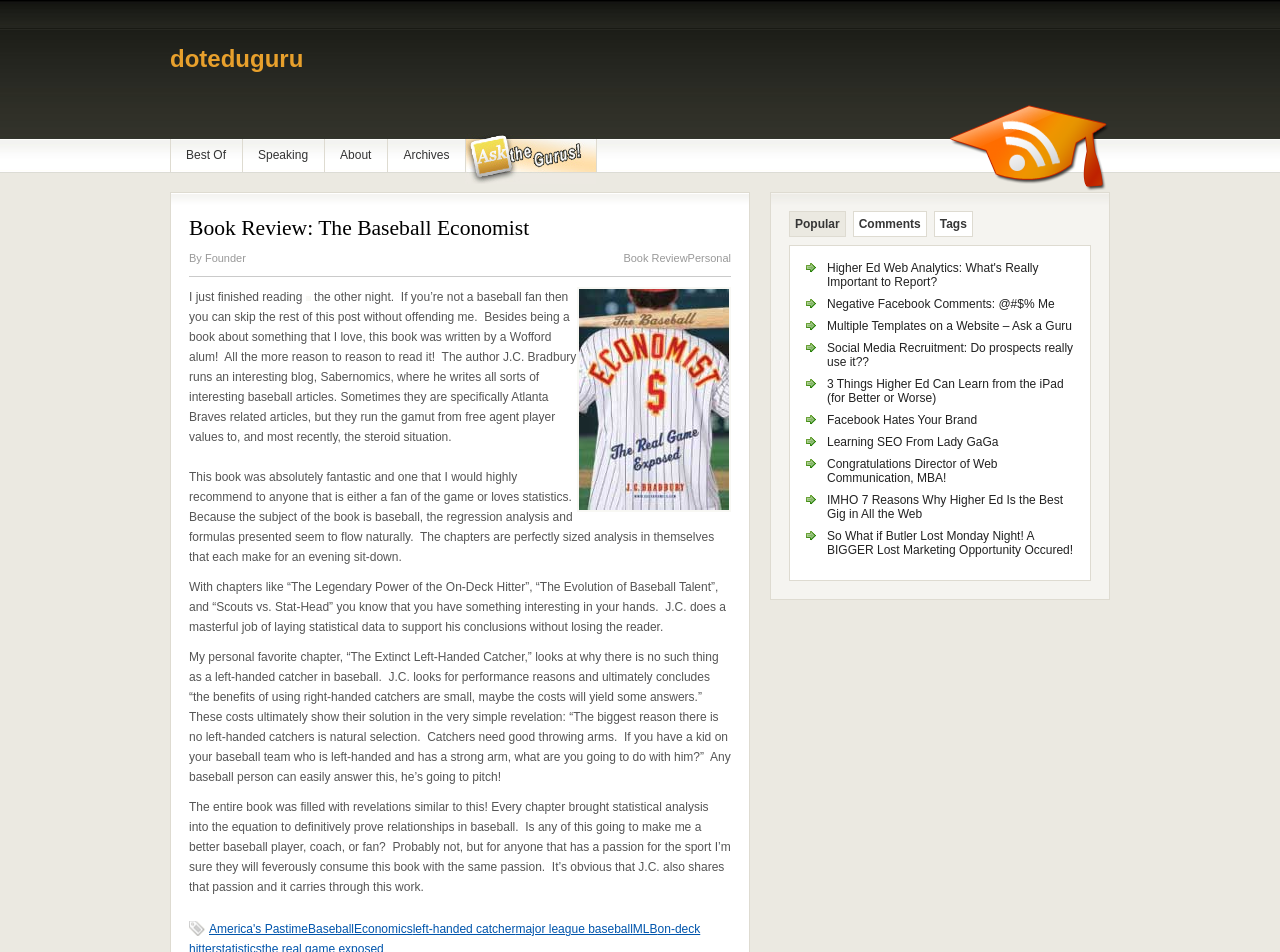Find the bounding box coordinates for the area that must be clicked to perform this action: "View the 'Book Review: The Baseball Economist' article".

[0.148, 0.222, 0.571, 0.253]